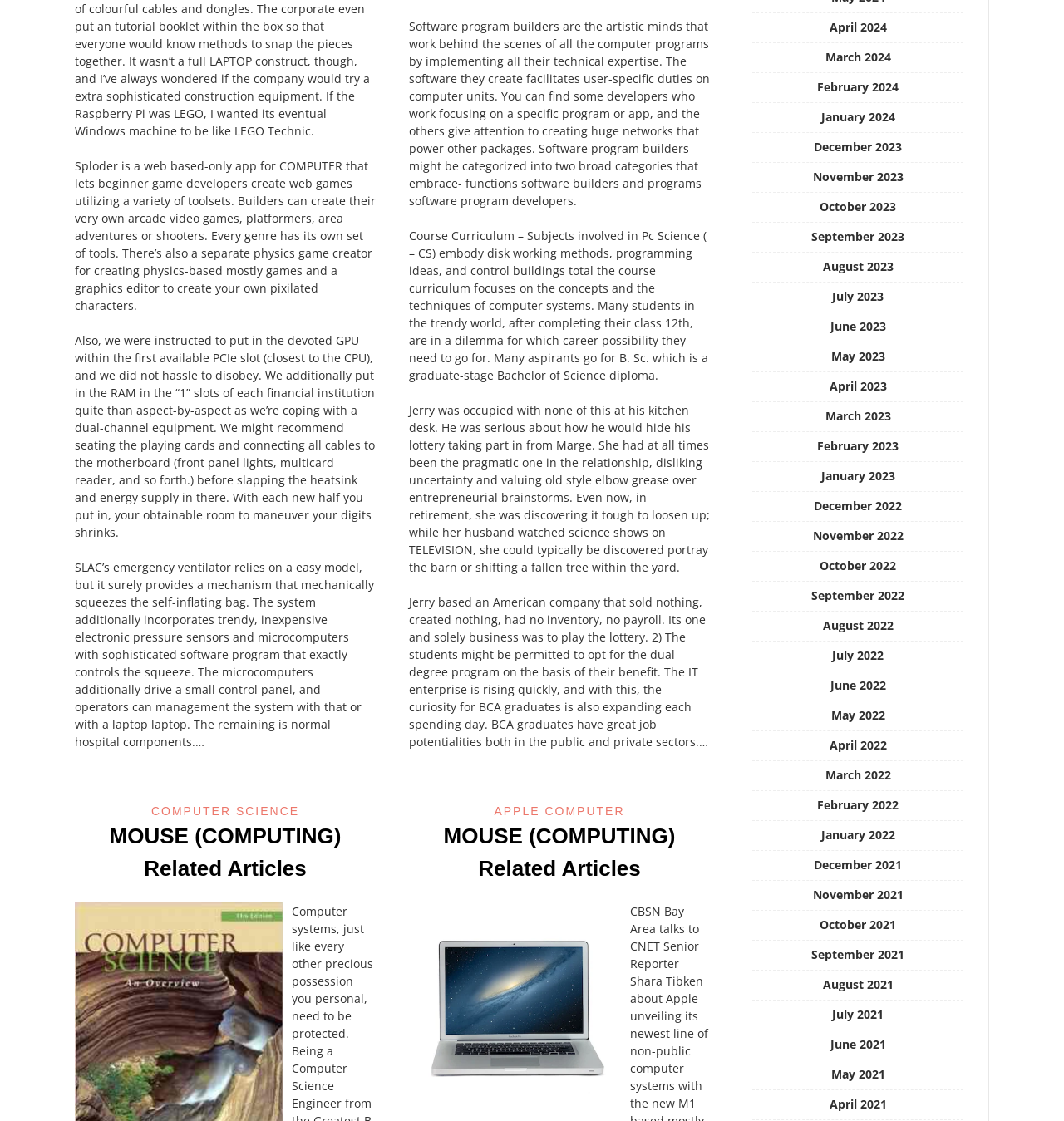Locate the bounding box coordinates of the clickable element to fulfill the following instruction: "Click on COMPUTER SCIENCE". Provide the coordinates as four float numbers between 0 and 1 in the format [left, top, right, bottom].

[0.142, 0.717, 0.281, 0.729]